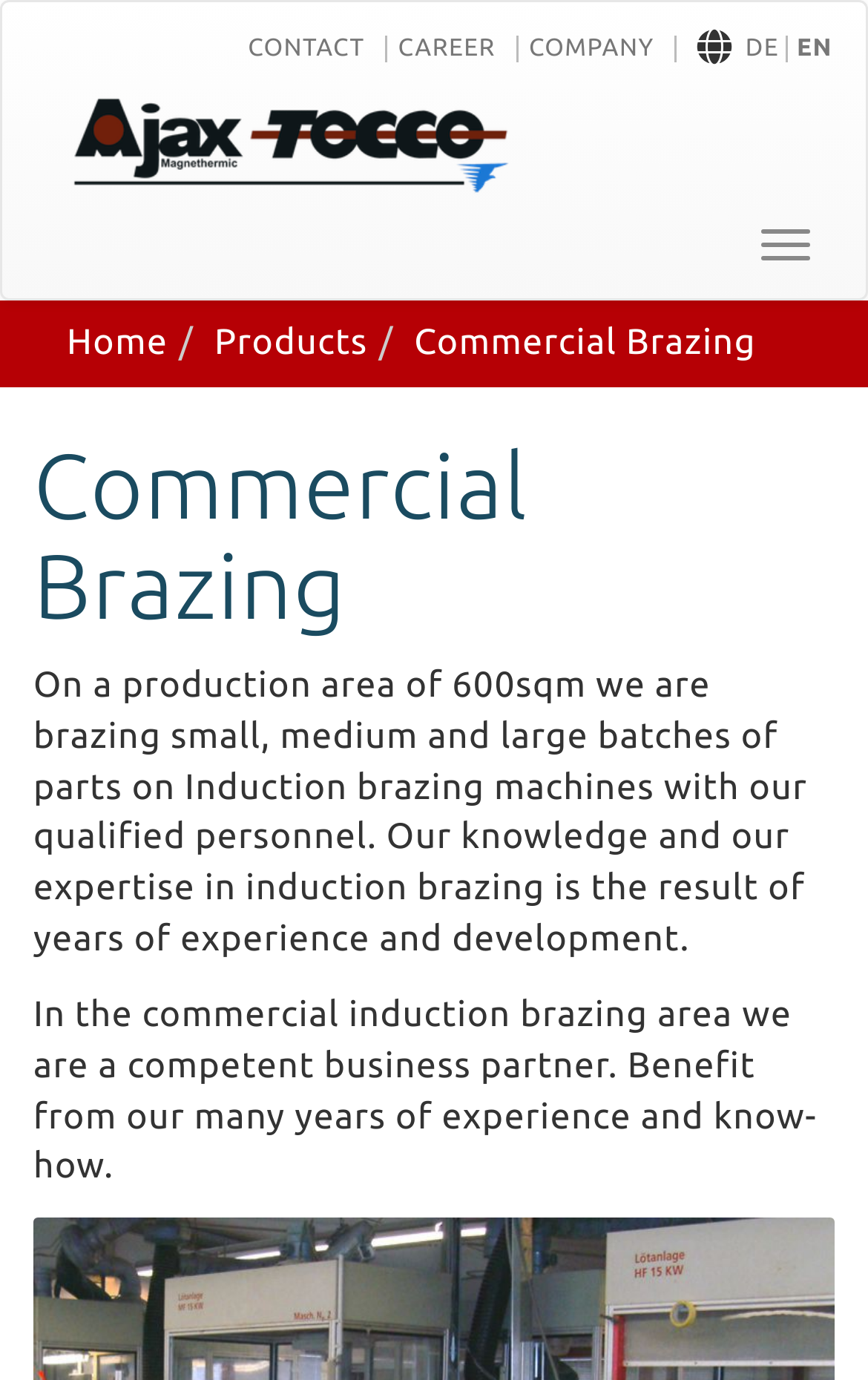What is the main product or service offered?
Please look at the screenshot and answer using one word or phrase.

Commercial Brazing